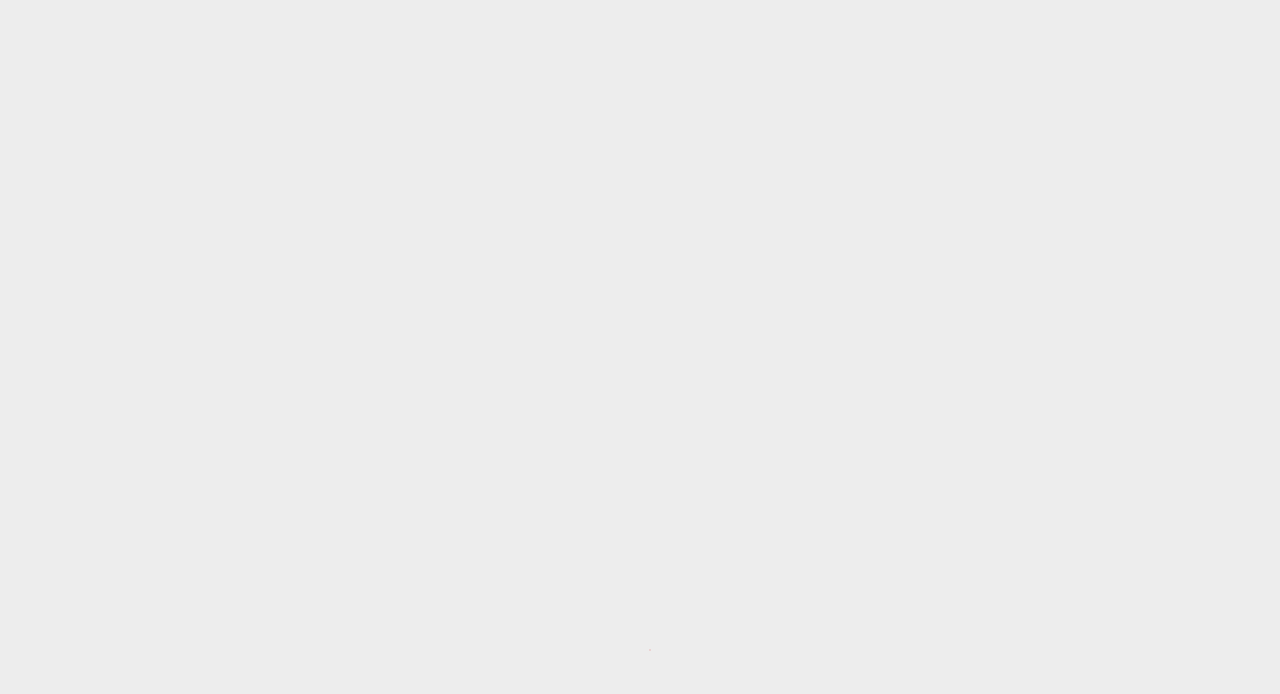Please find the bounding box coordinates in the format (top-left x, top-left y, bottom-right x, bottom-right y) for the given element description. Ensure the coordinates are floating point numbers between 0 and 1. Description: Home

[0.045, 0.379, 0.074, 0.405]